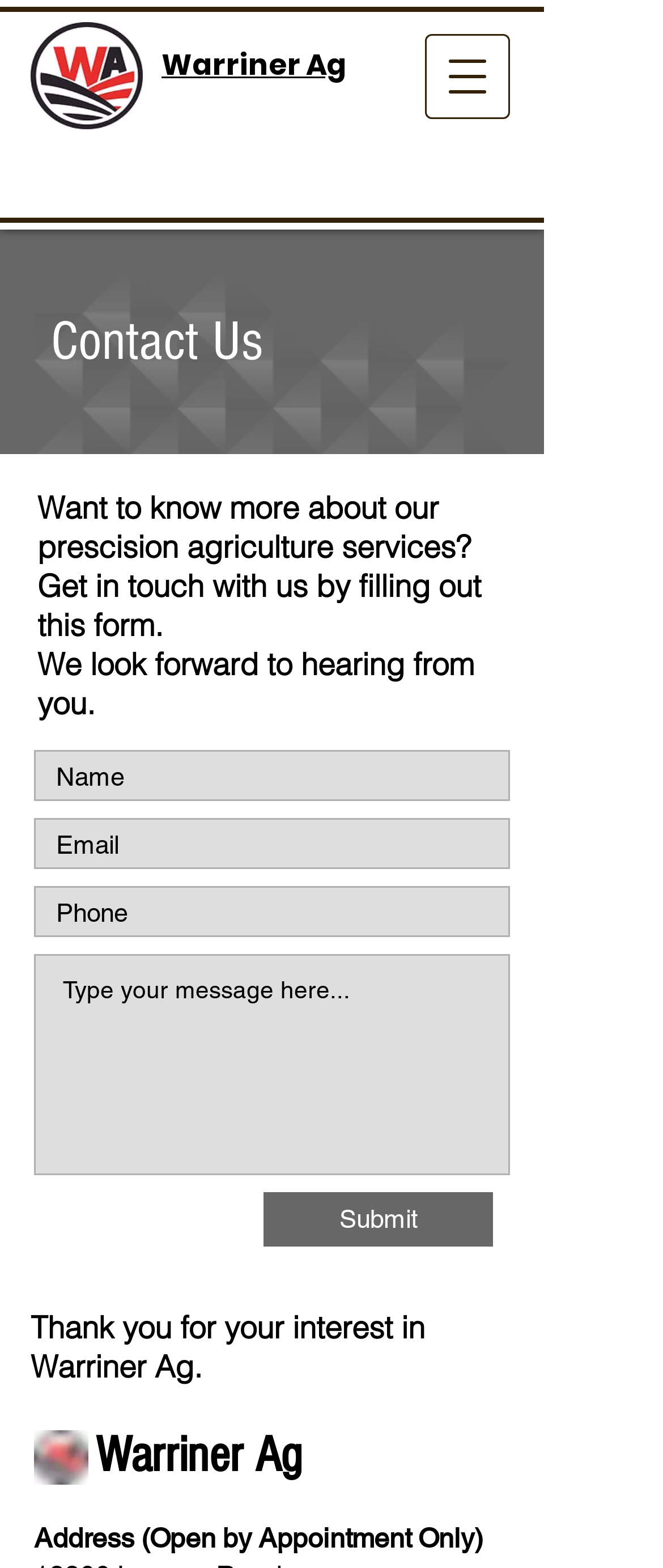Is the phone number required in the contact form?
From the image, respond with a single word or phrase.

No